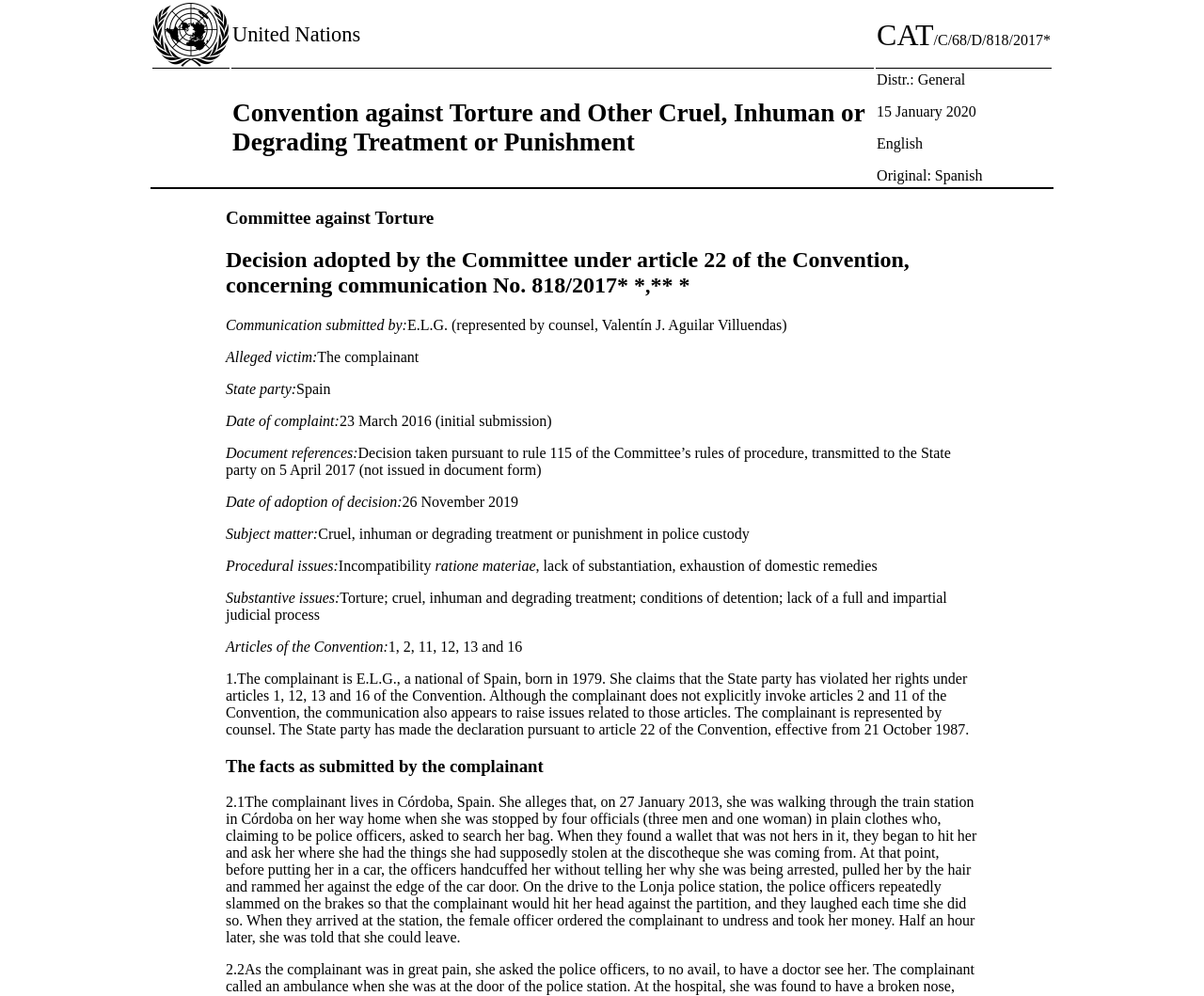Respond to the following query with just one word or a short phrase: 
What is the date of adoption of the decision?

26 November 2019